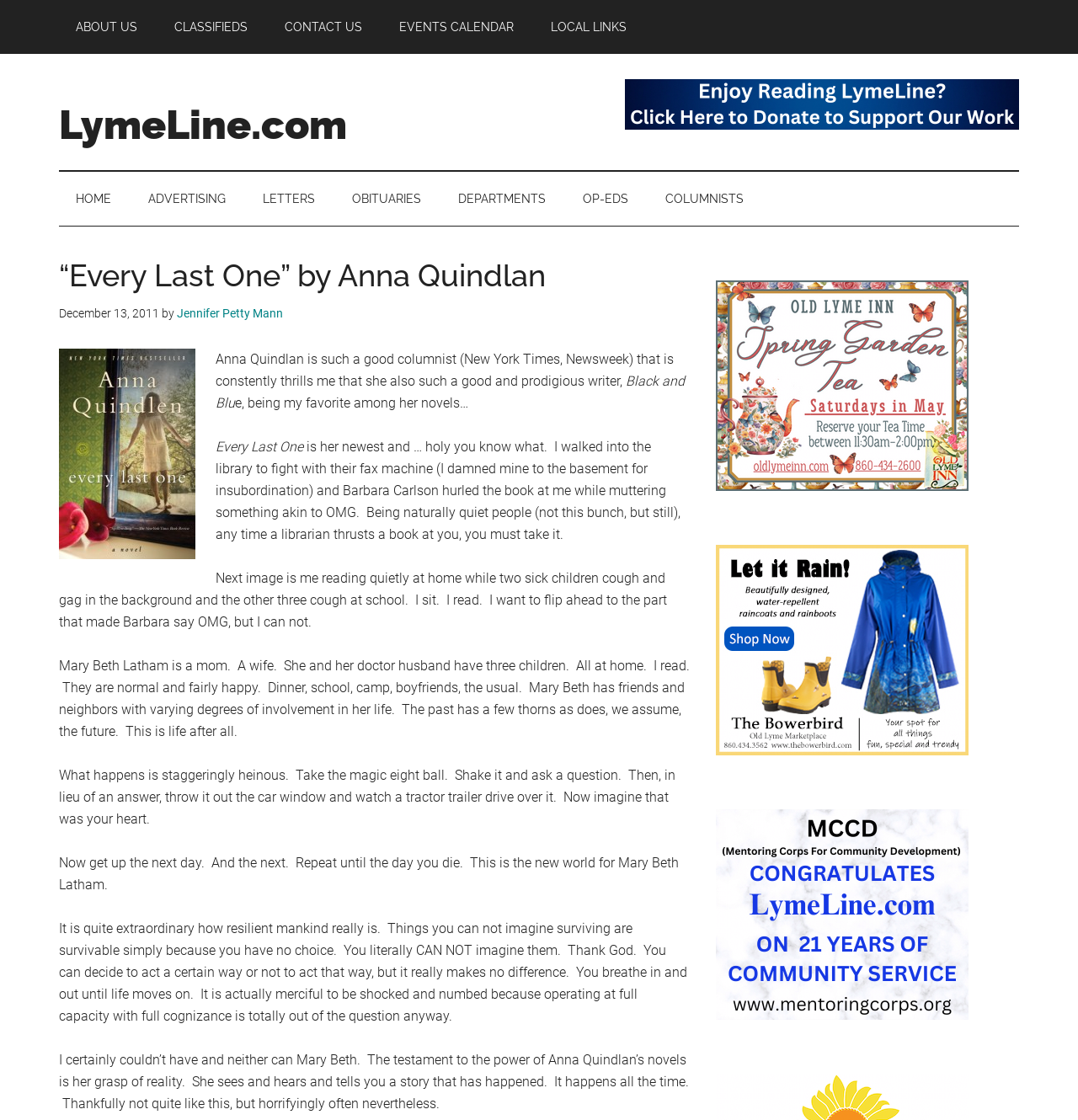Respond with a single word or short phrase to the following question: 
What is the genre of the book being reviewed?

Novel